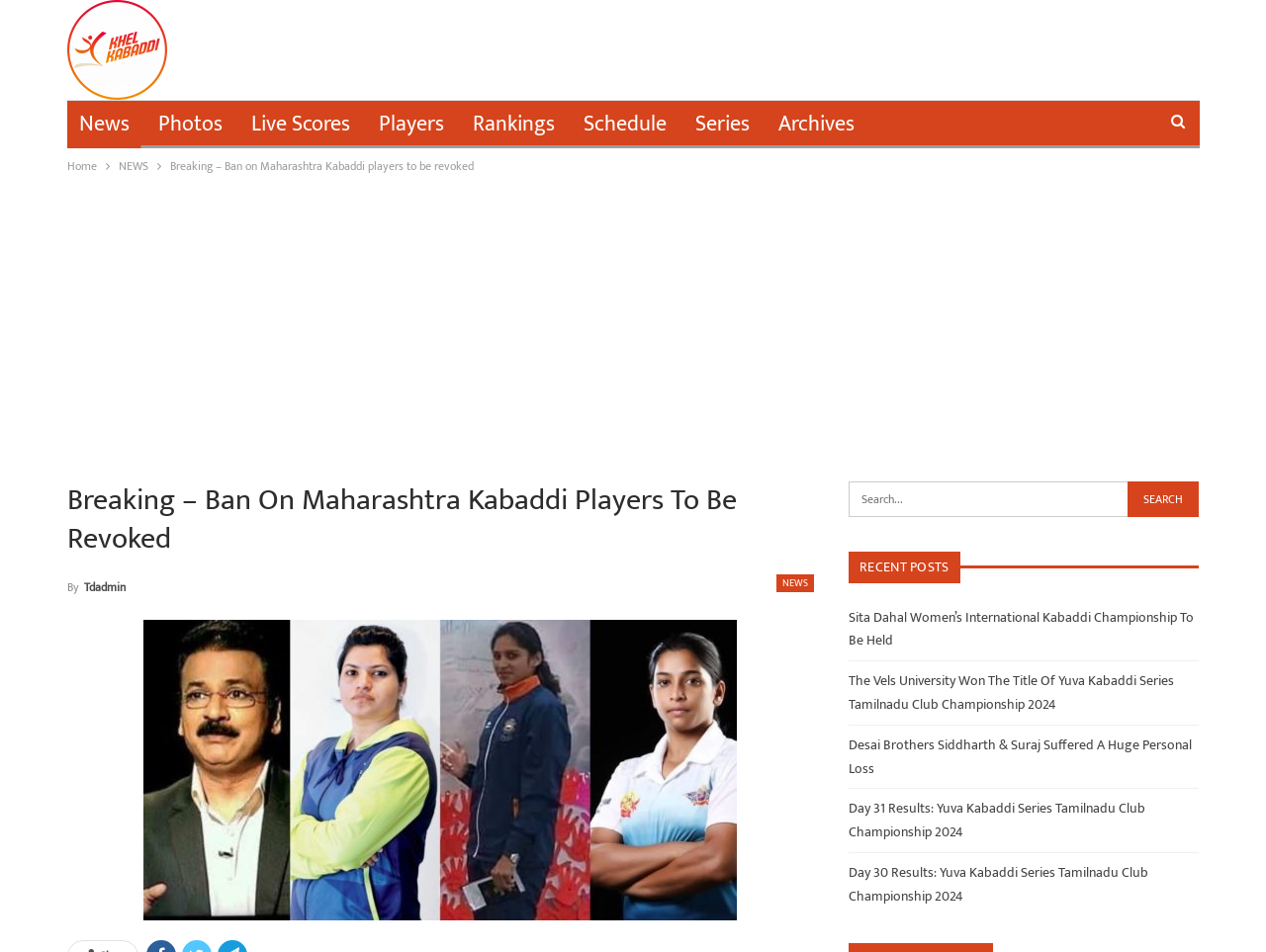Predict the bounding box coordinates of the area that should be clicked to accomplish the following instruction: "Check the Live Scores". The bounding box coordinates should consist of four float numbers between 0 and 1, i.e., [left, top, right, bottom].

[0.189, 0.106, 0.286, 0.156]